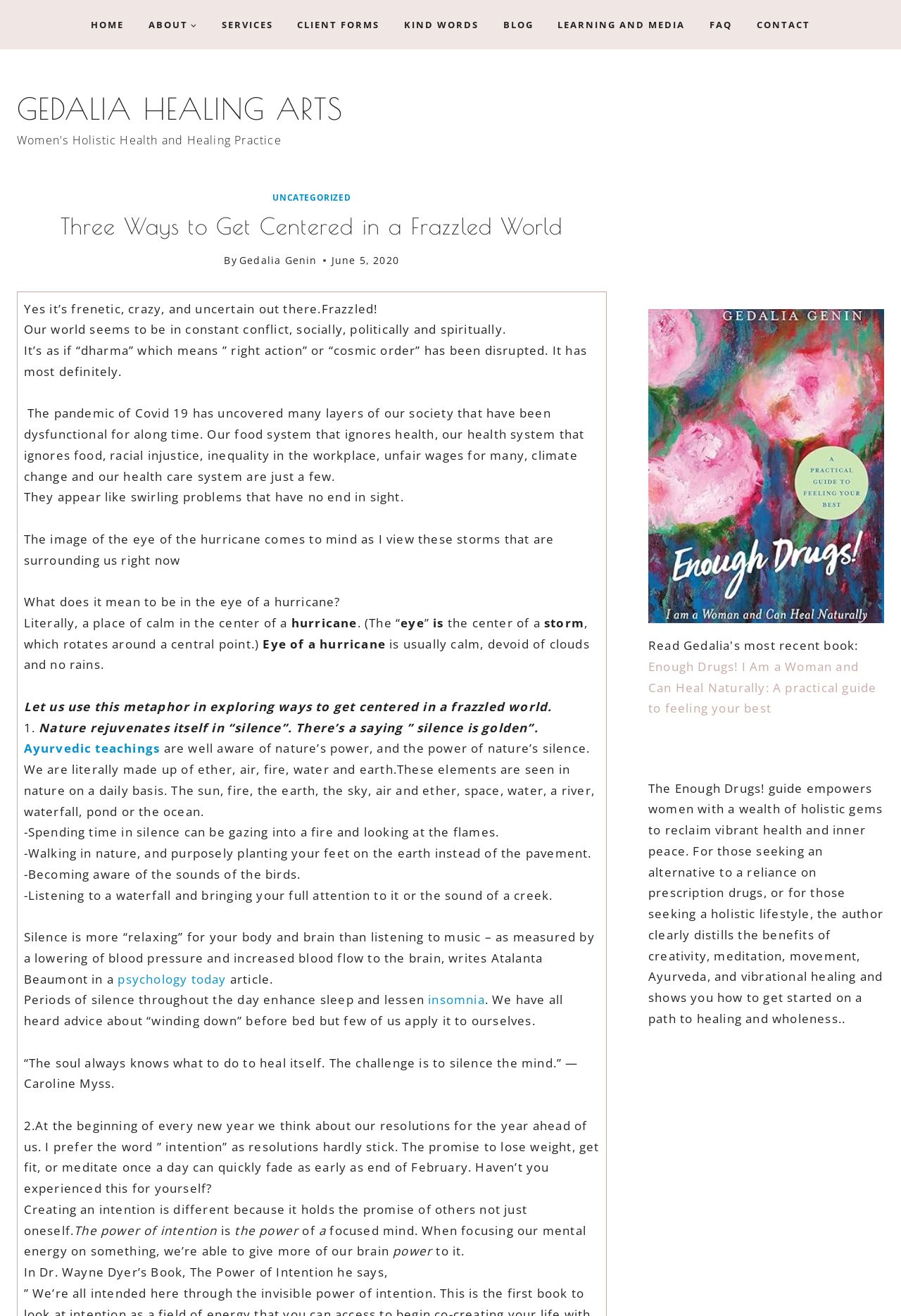Given the description of a UI element: "Learning and Media", identify the bounding box coordinates of the matching element in the webpage screenshot.

[0.605, 0.008, 0.774, 0.029]